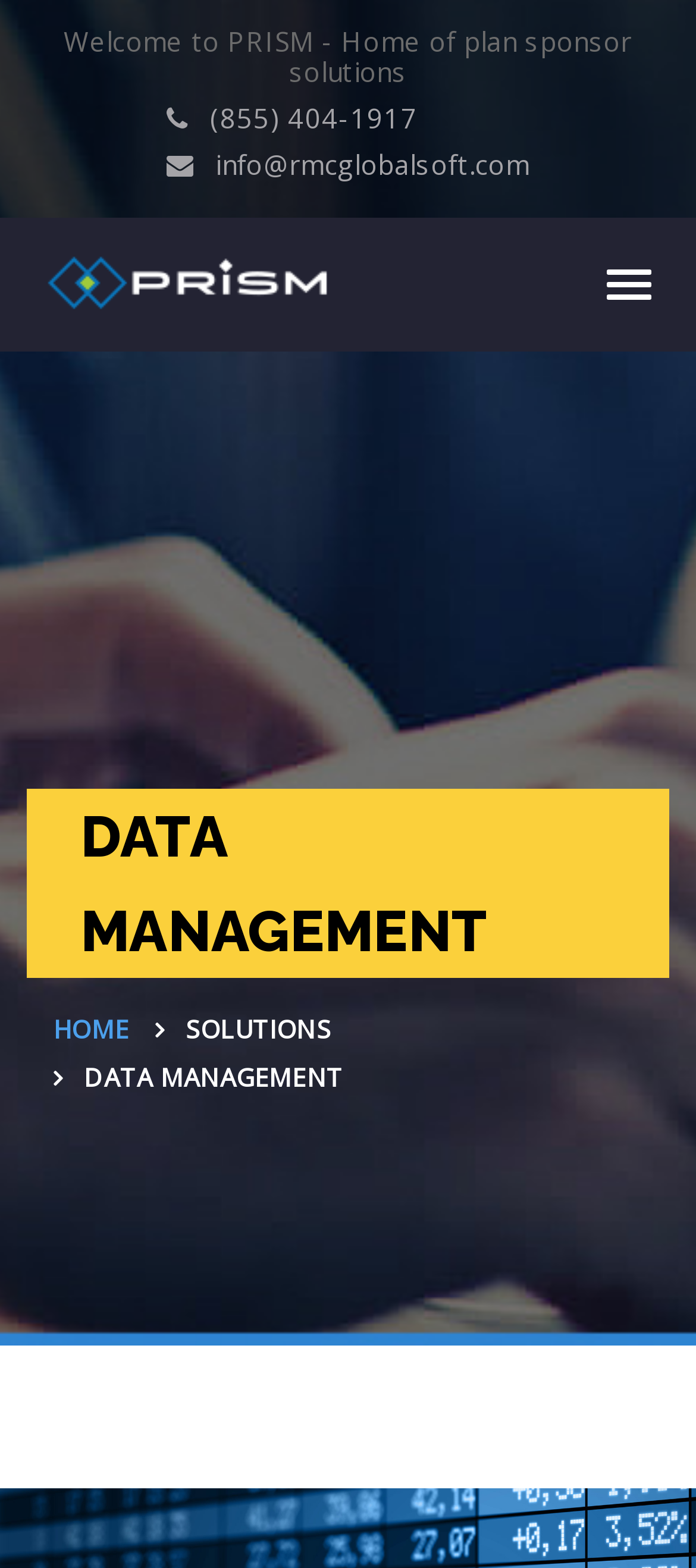What is the phone number for contact?
From the image, provide a succinct answer in one word or a short phrase.

(855) 404-1917